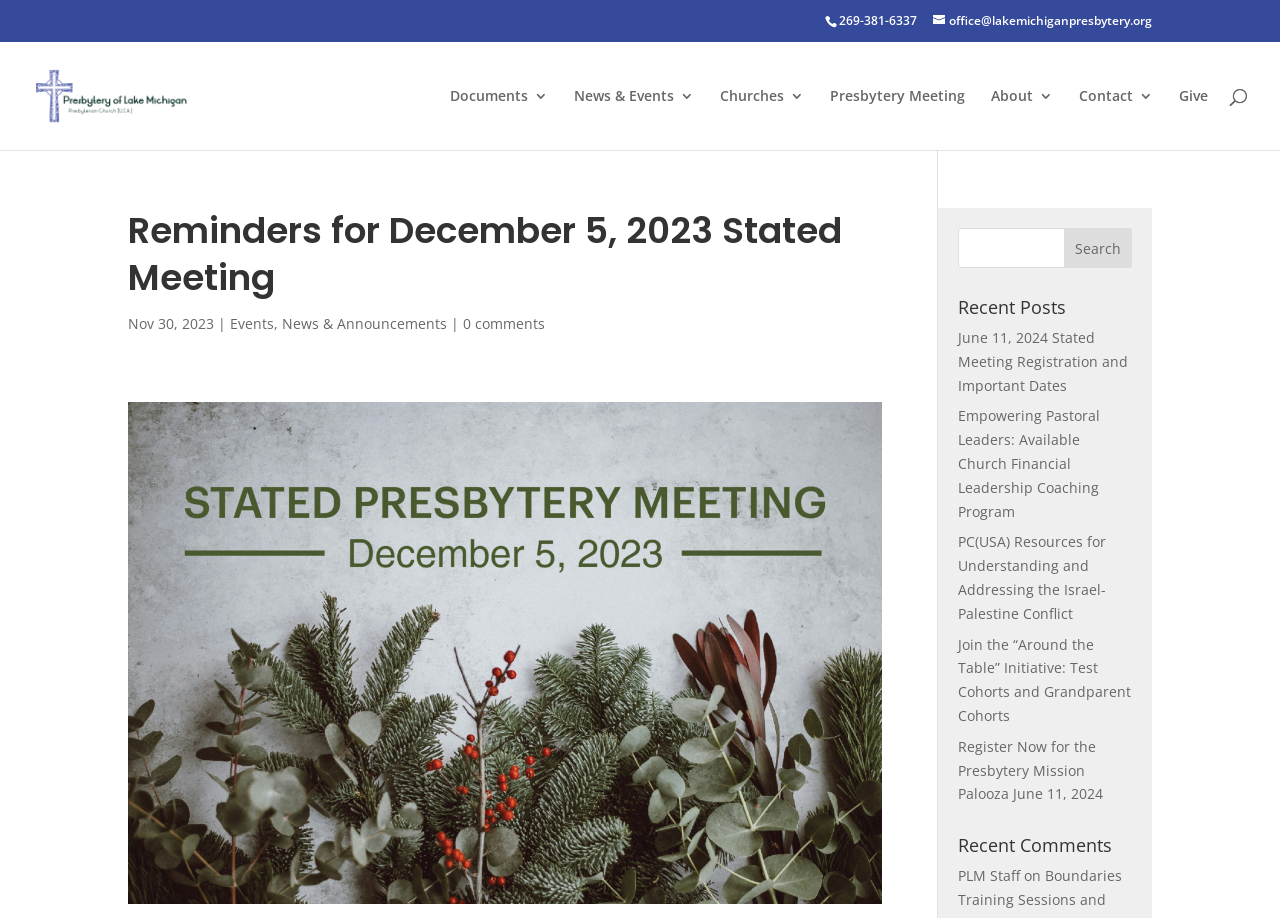Can you determine the bounding box coordinates of the area that needs to be clicked to fulfill the following instruction: "Contact the office"?

[0.655, 0.013, 0.716, 0.032]